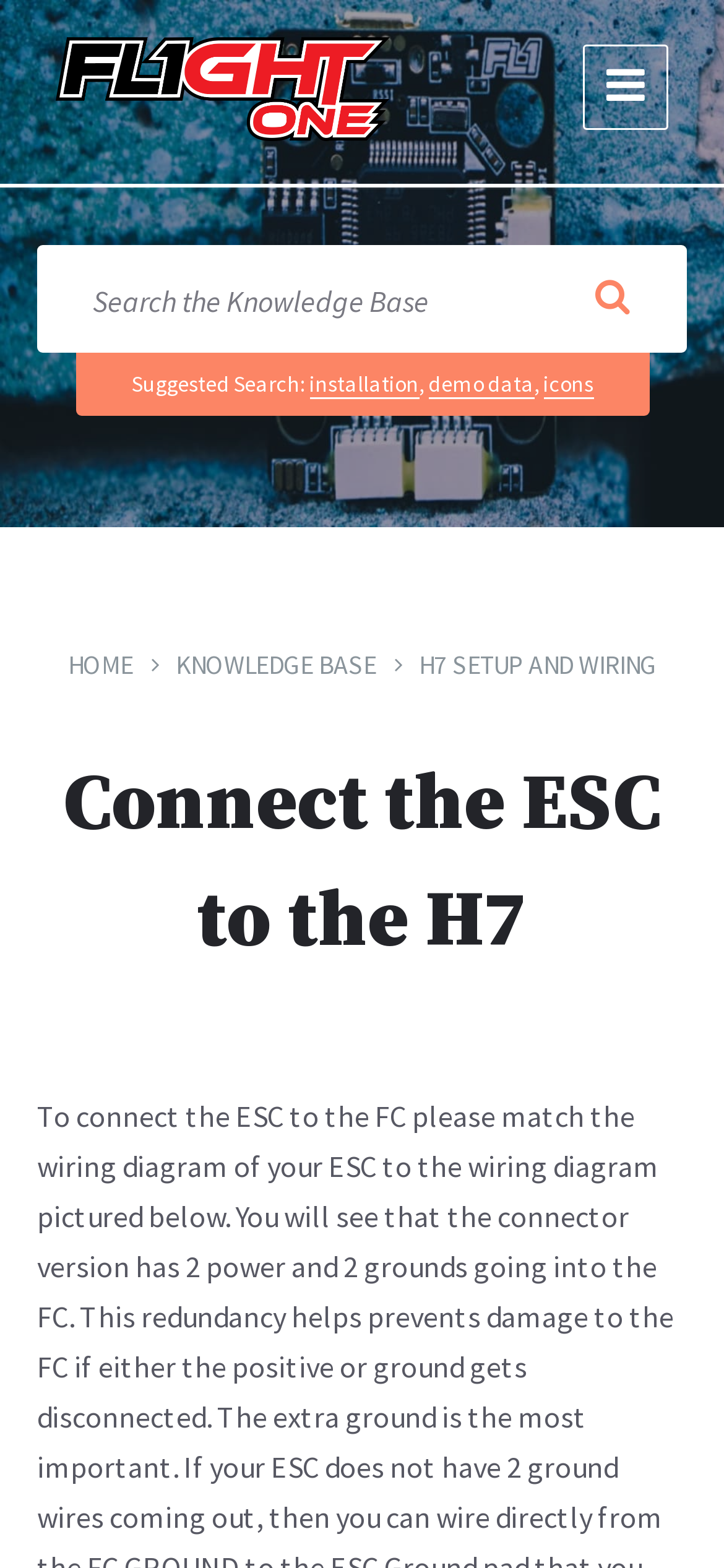How many suggested search terms are provided?
Based on the screenshot, answer the question with a single word or phrase.

4